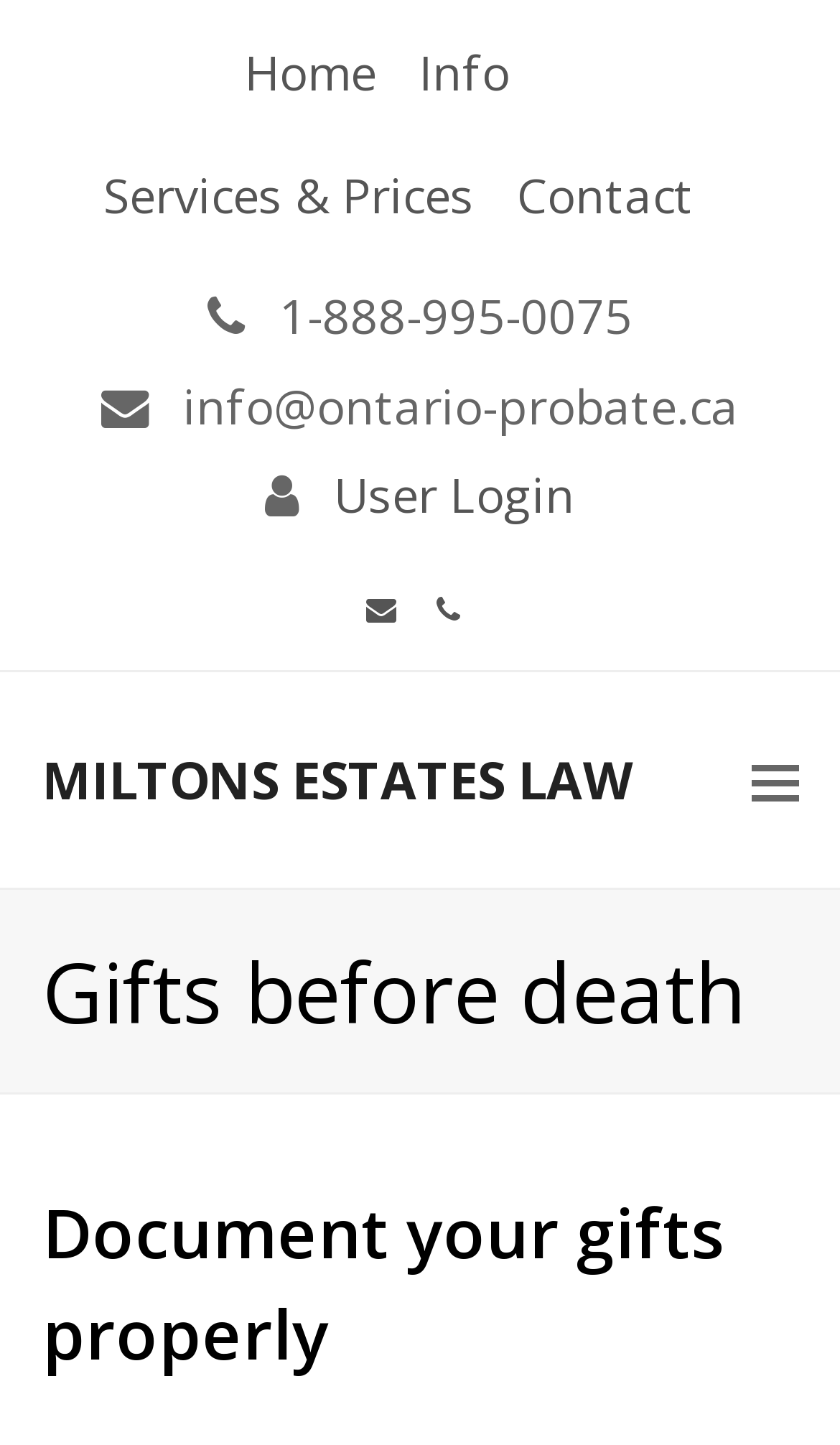Please answer the following query using a single word or phrase: 
Is there a login feature on the webpage?

Yes